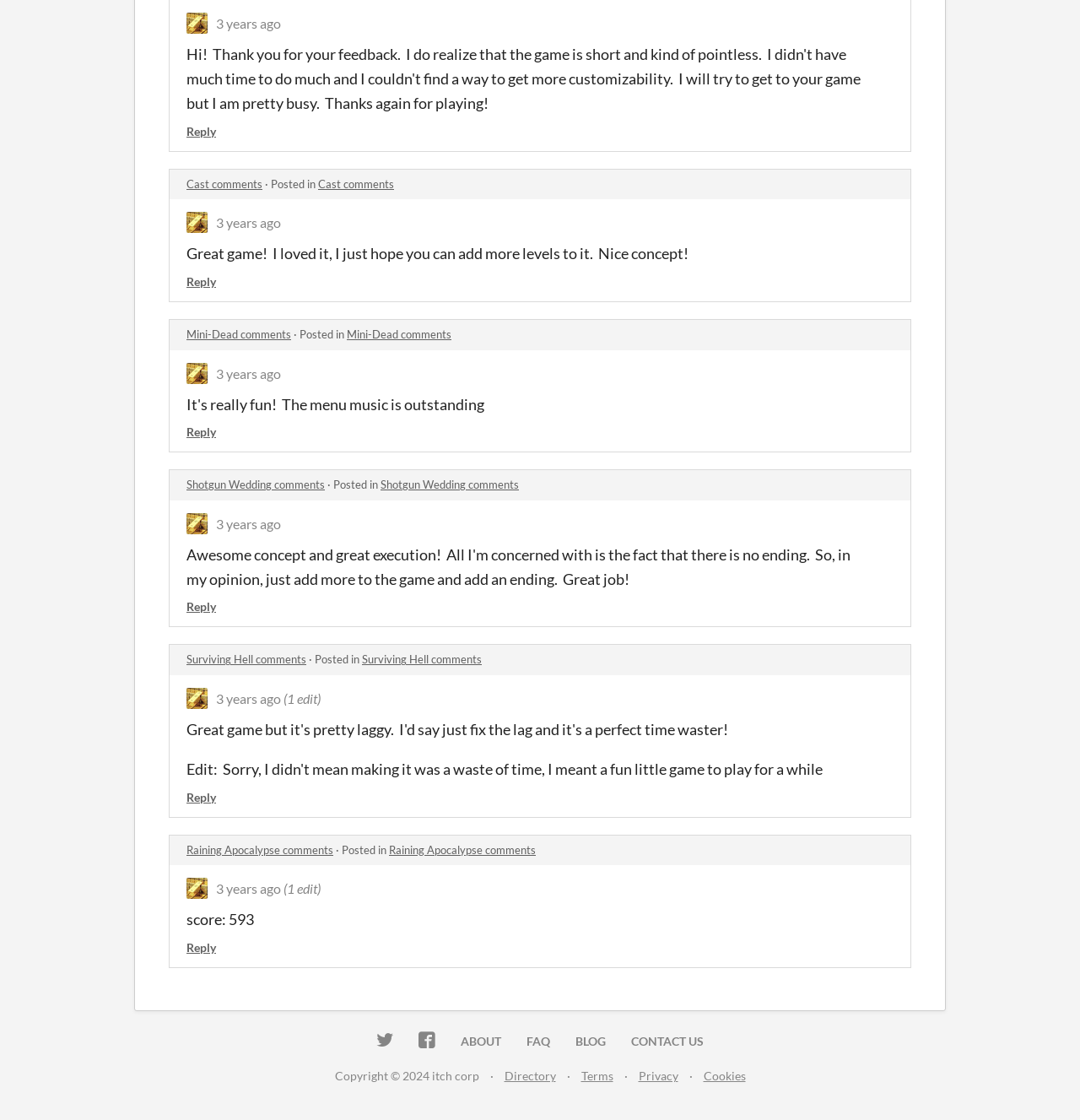Specify the bounding box coordinates of the element's region that should be clicked to achieve the following instruction: "Read the blog". The bounding box coordinates consist of four float numbers between 0 and 1, in the format [left, top, right, bottom].

[0.521, 0.918, 0.573, 0.942]